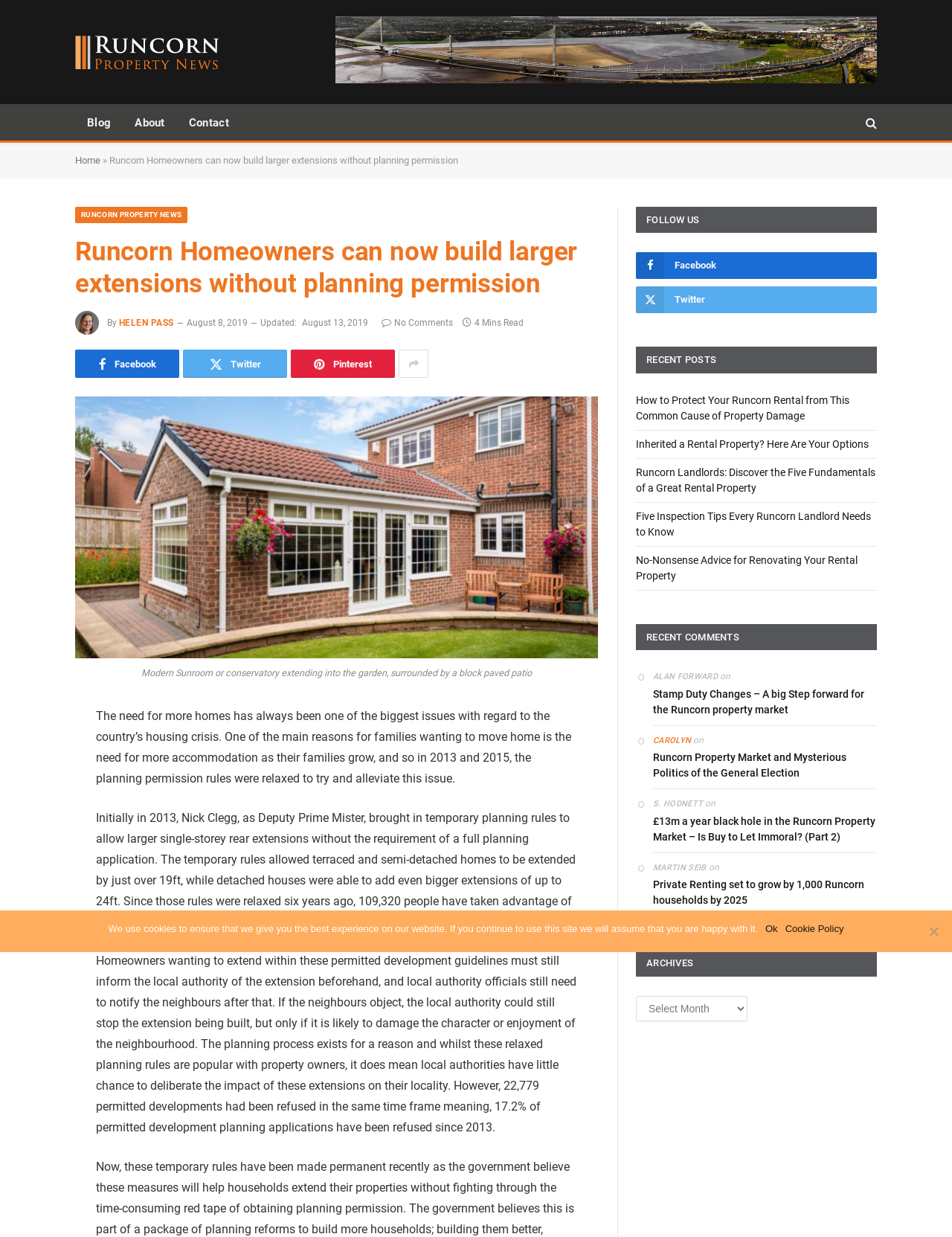Please specify the bounding box coordinates of the element that should be clicked to execute the given instruction: 'Click on the 'Home' link'. Ensure the coordinates are four float numbers between 0 and 1, expressed as [left, top, right, bottom].

[0.079, 0.125, 0.105, 0.134]